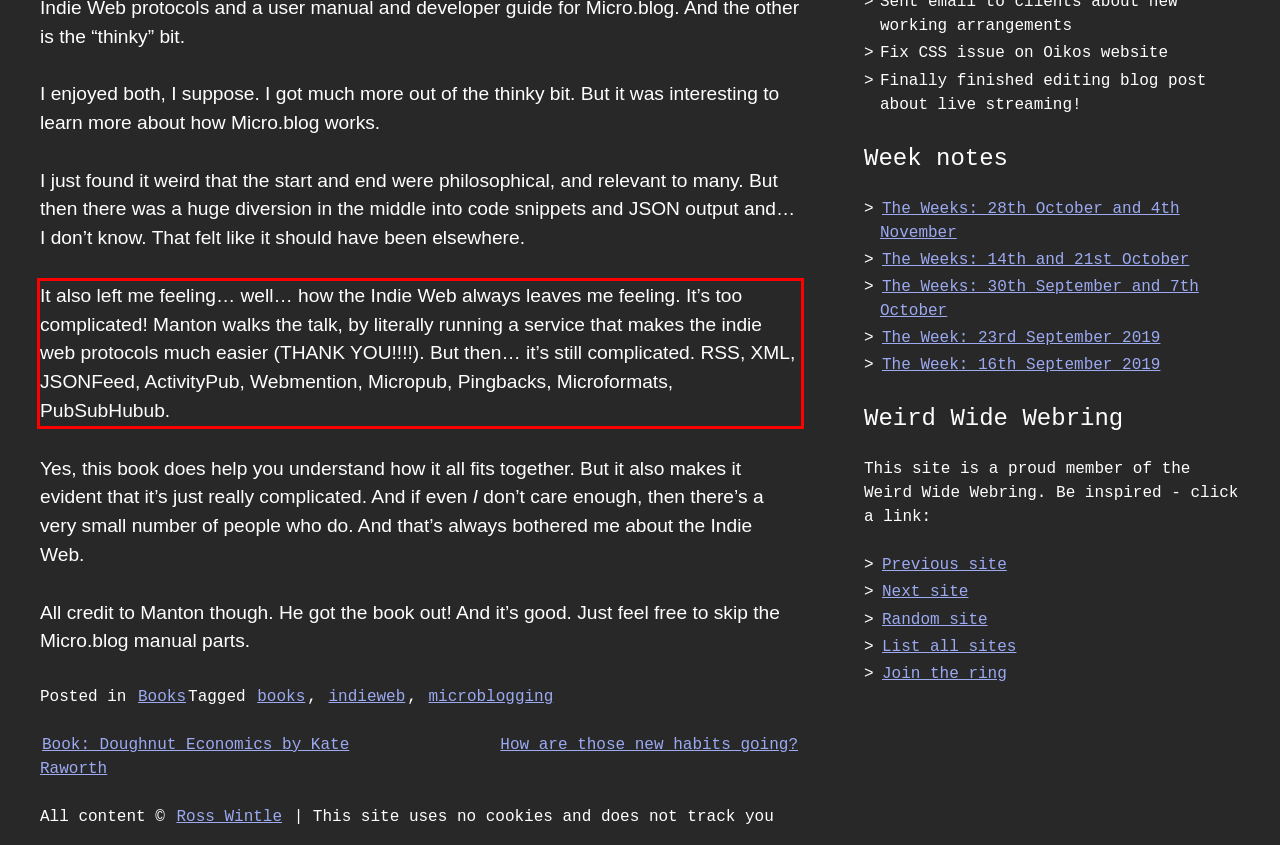Extract and provide the text found inside the red rectangle in the screenshot of the webpage.

It also left me feeling… well… how the Indie Web always leaves me feeling. It’s too complicated! Manton walks the talk, by literally running a service that makes the indie web protocols much easier (THANK YOU!!!!). But then… it’s still complicated. RSS, XML, JSONFeed, ActivityPub, Webmention, Micropub, Pingbacks, Microformats, PubSubHubub.